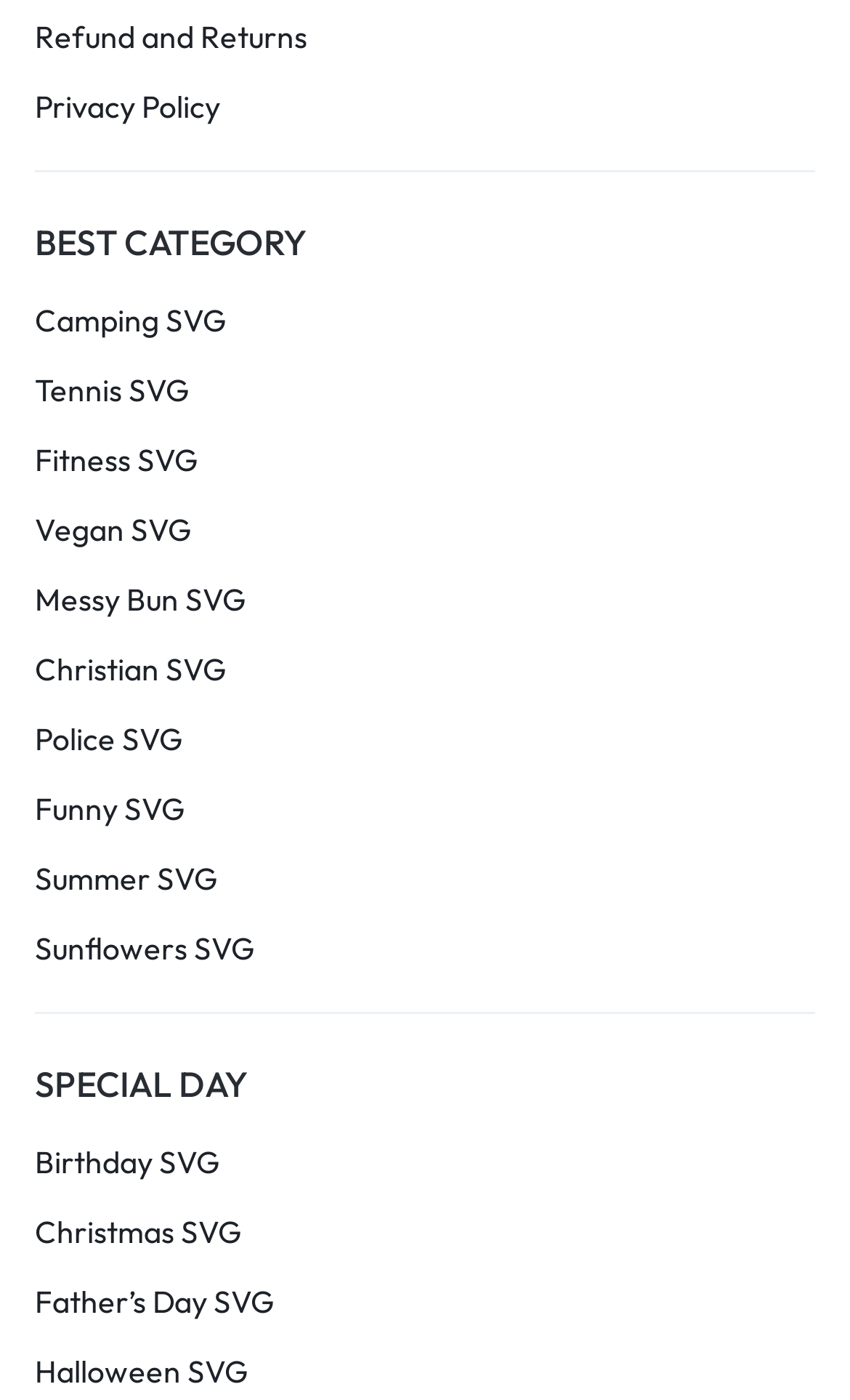Provide the bounding box coordinates for the specified HTML element described in this description: "Father’s Day SVG". The coordinates should be four float numbers ranging from 0 to 1, in the format [left, top, right, bottom].

[0.041, 0.917, 0.323, 0.943]